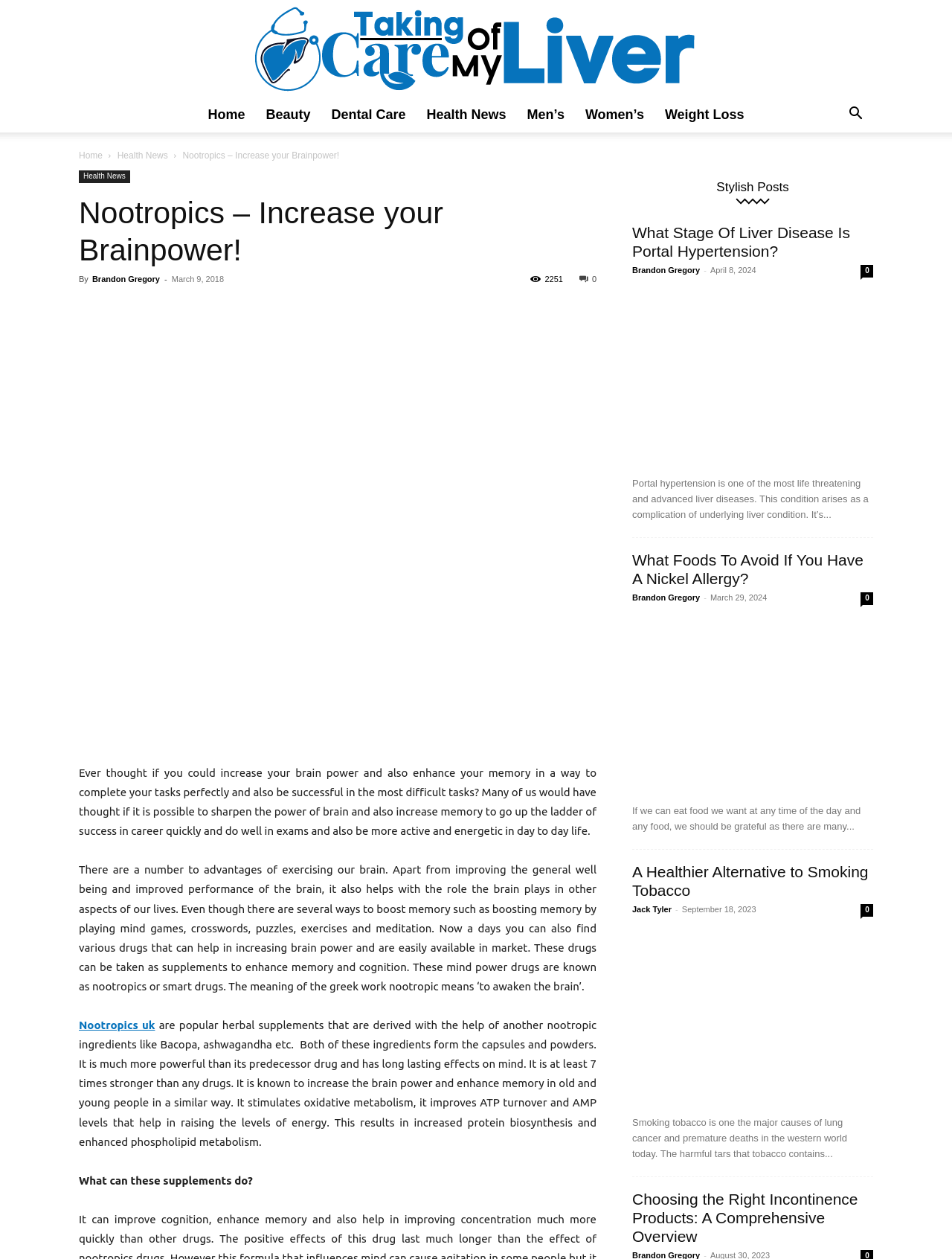Find the bounding box coordinates for the UI element whose description is: "Women’s". The coordinates should be four float numbers between 0 and 1, in the format [left, top, right, bottom].

[0.479, 0.13, 0.563, 0.158]